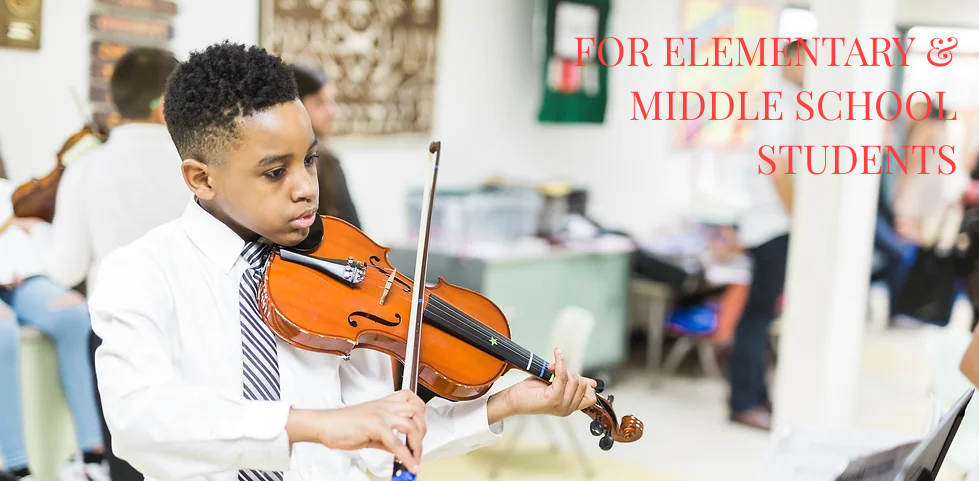Offer an in-depth caption for the image presented.

The image captures a young boy intently playing the violin, showcasing his dedication and passion for music. He is dressed in a crisp white shirt paired with a stylish tie, emphasizing a formal yet youthful appearance. The background depicts a lively, educational environment where other young musicians are also present, likely engaged in a similar practice or performance. Prominently displayed in the foreground is the phrase "FOR ELEMENTARY & MIDDLE SCHOOL STUDENTS," suggesting that this image is part of a program or initiative aimed at encouraging musical education among younger audiences. The overall atmosphere reflects an enriching experience focused on nurturing musical talent in children.